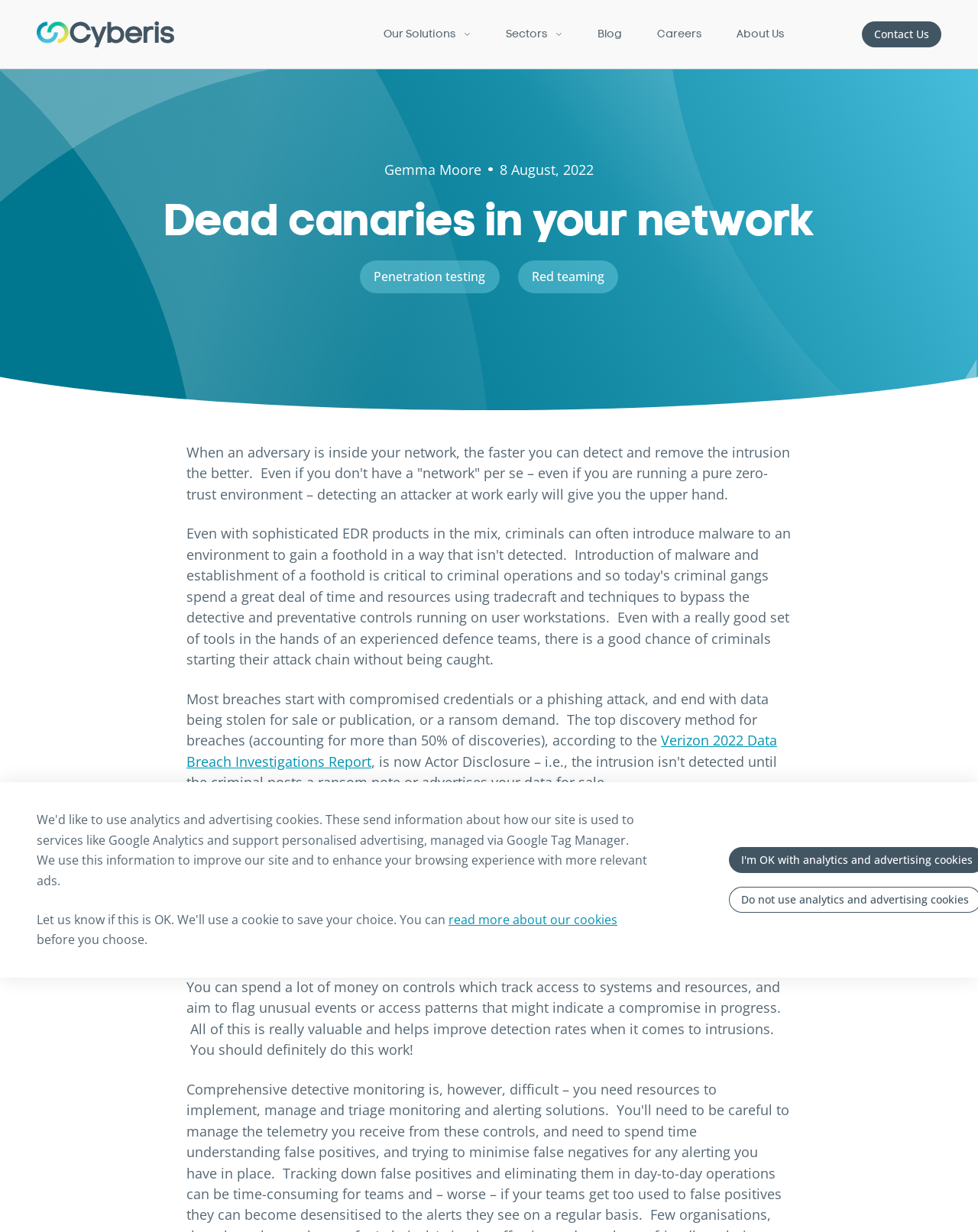For the following element description, predict the bounding box coordinates in the format (top-left x, top-left y, bottom-right x, bottom-right y). All values should be floating point numbers between 0 and 1. Description: About Us

[0.745, 0.0, 0.809, 0.056]